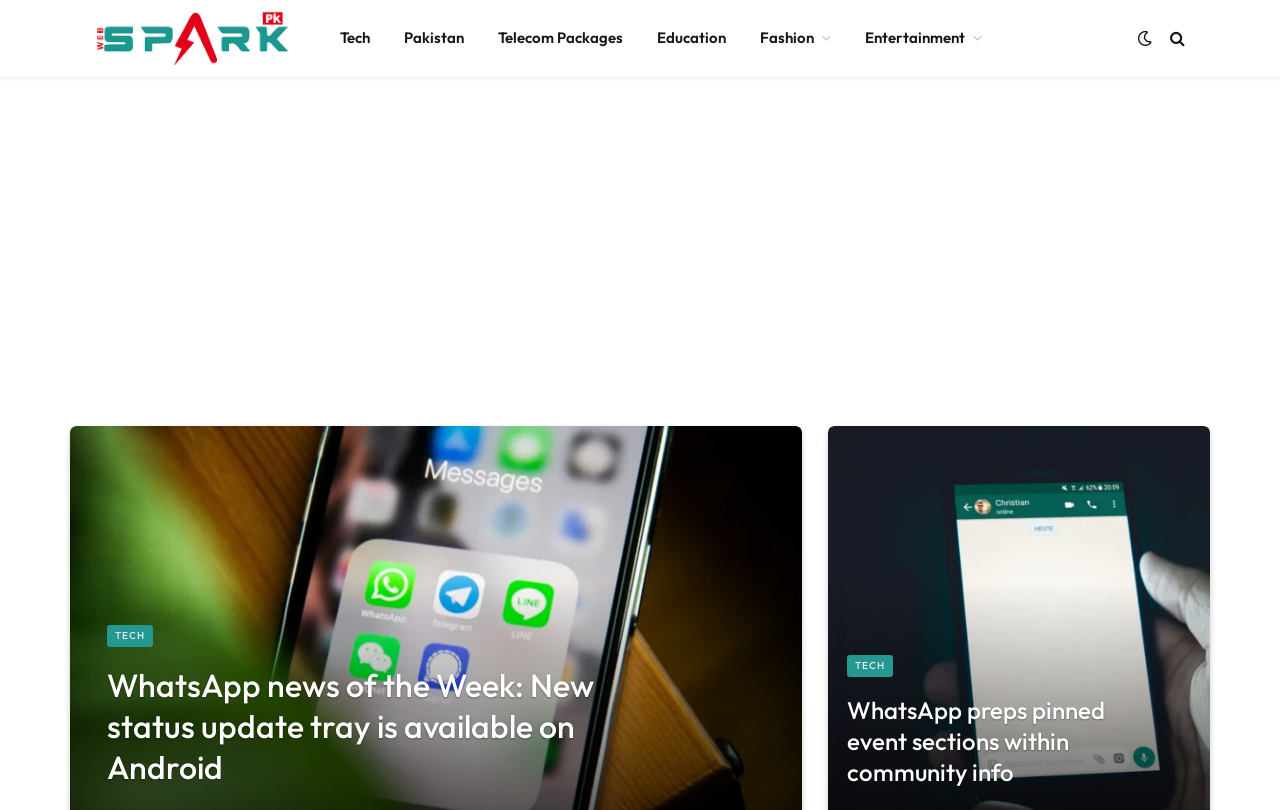Respond concisely with one word or phrase to the following query:
What is the website's main category?

Tech, Fashion, Entertainment, etc.